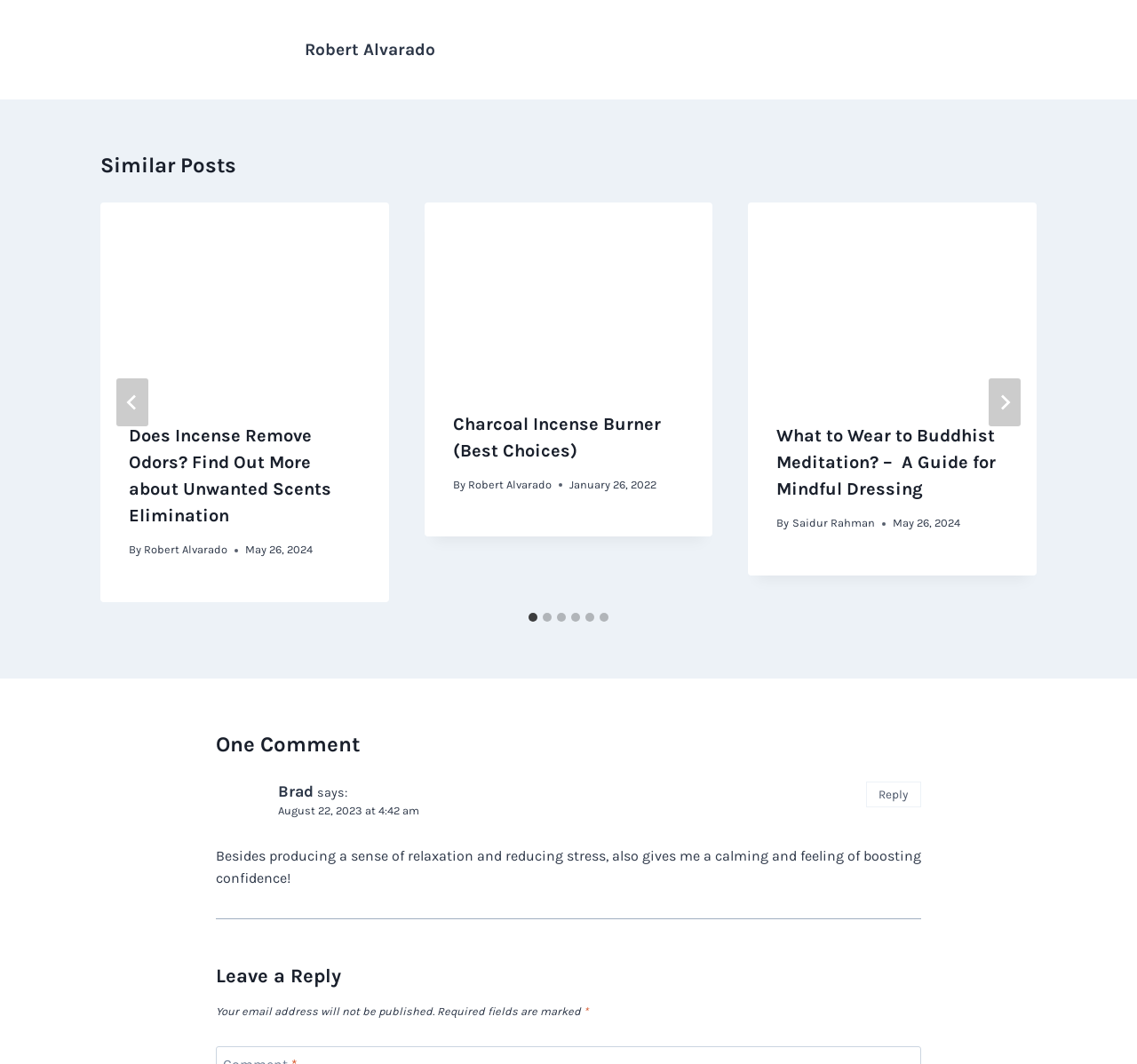Please indicate the bounding box coordinates of the element's region to be clicked to achieve the instruction: "Read the article 'Does Incense Remove Odors? Find Out More about Unwanted Scents Elimination'". Provide the coordinates as four float numbers between 0 and 1, i.e., [left, top, right, bottom].

[0.088, 0.19, 0.342, 0.371]